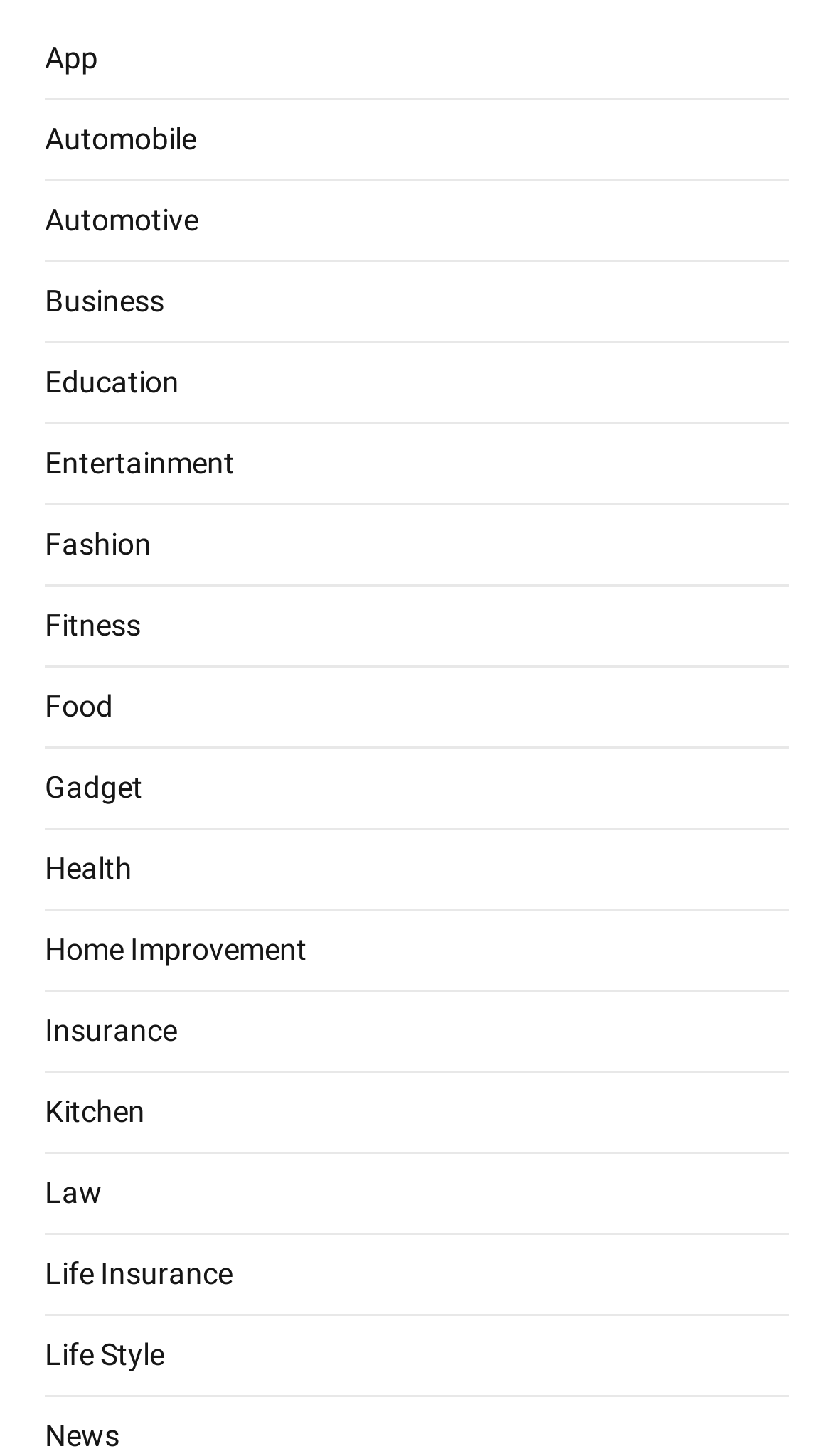Given the element description, predict the bounding box coordinates in the format (top-left x, top-left y, bottom-right x, bottom-right y), using floating point numbers between 0 and 1: Life Style

[0.054, 0.919, 0.197, 0.942]